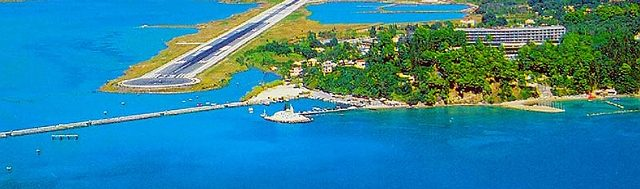Provide a short answer to the following question with just one word or phrase: What is the purpose of Corfu as a destination?

Romantic getaways and weddings